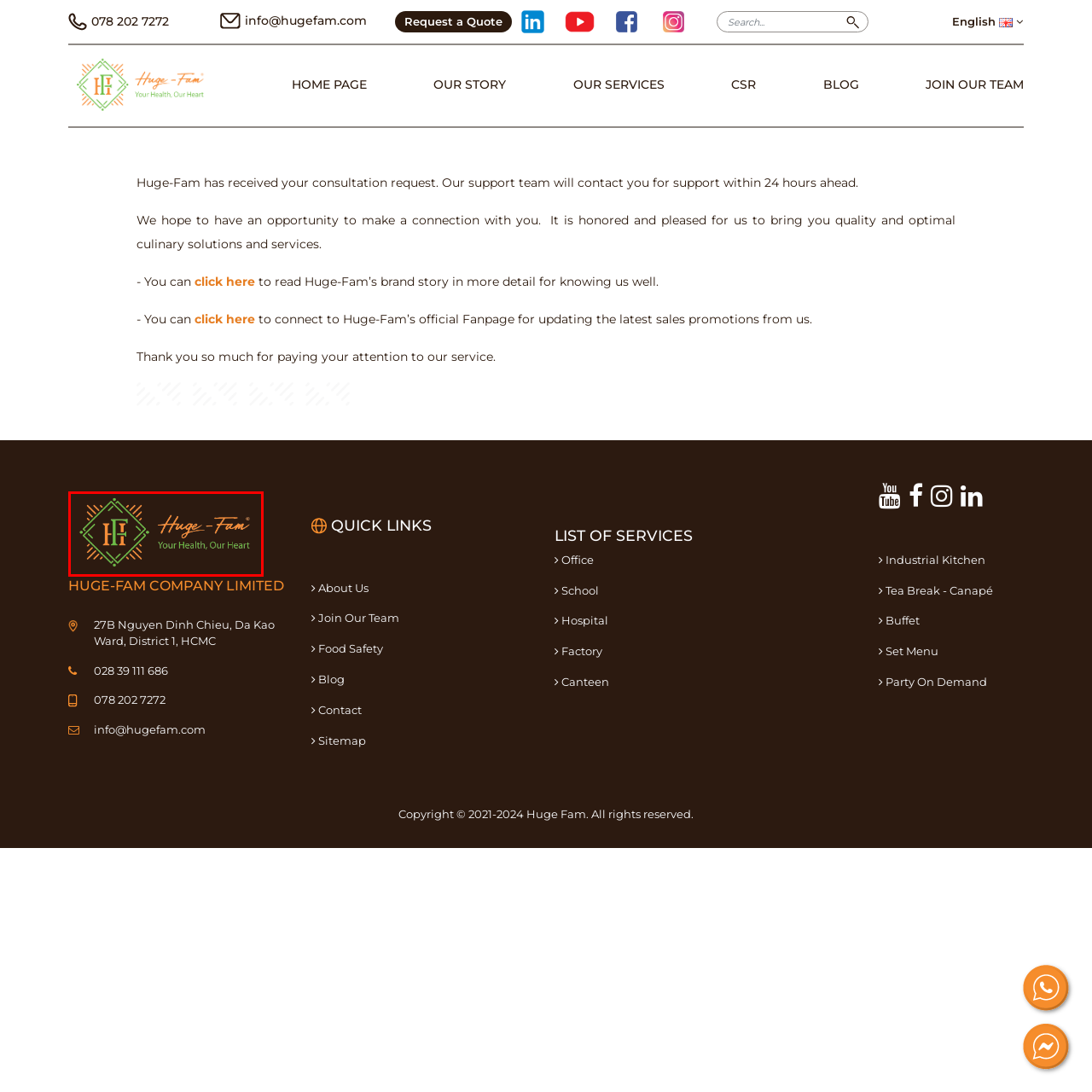What is the shape of the decorative motif?
Examine the image highlighted by the red bounding box and answer briefly with one word or a short phrase.

Geometric